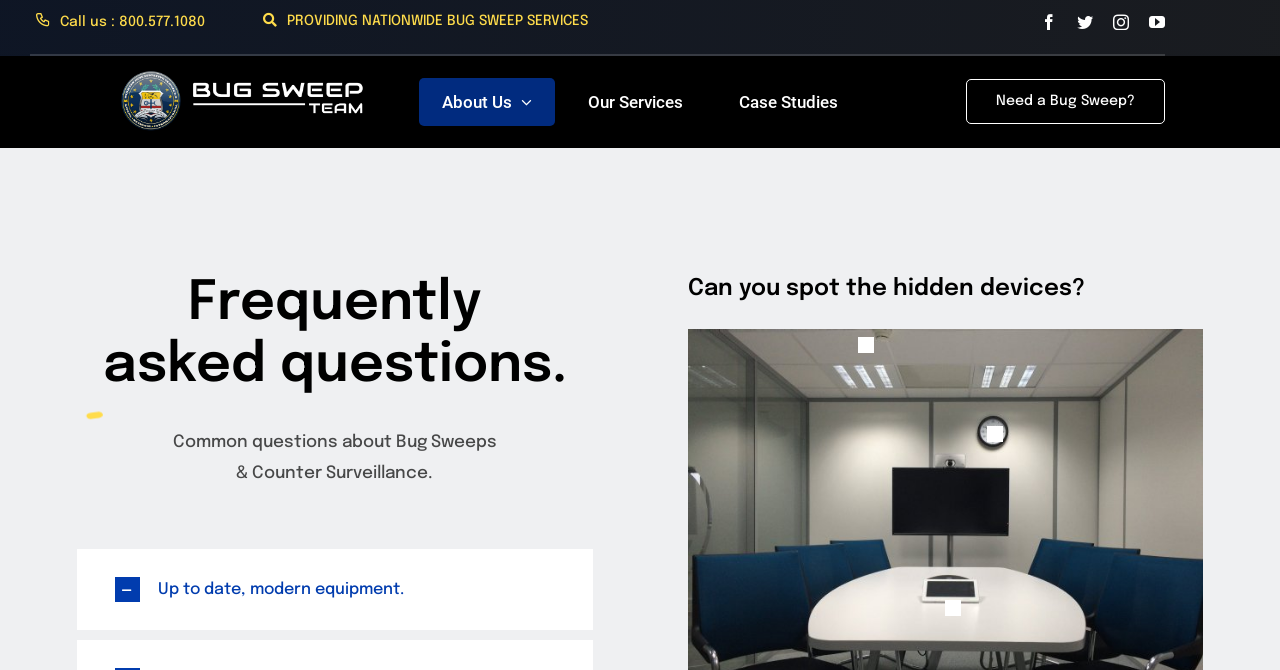What is the phone number to call for bug sweep services?
Based on the visual details in the image, please answer the question thoroughly.

I found the phone number by looking at the top of the webpage, where there is a link that says 'Call us : 800.577.1080'. This suggests that this is the phone number to call for bug sweep services.